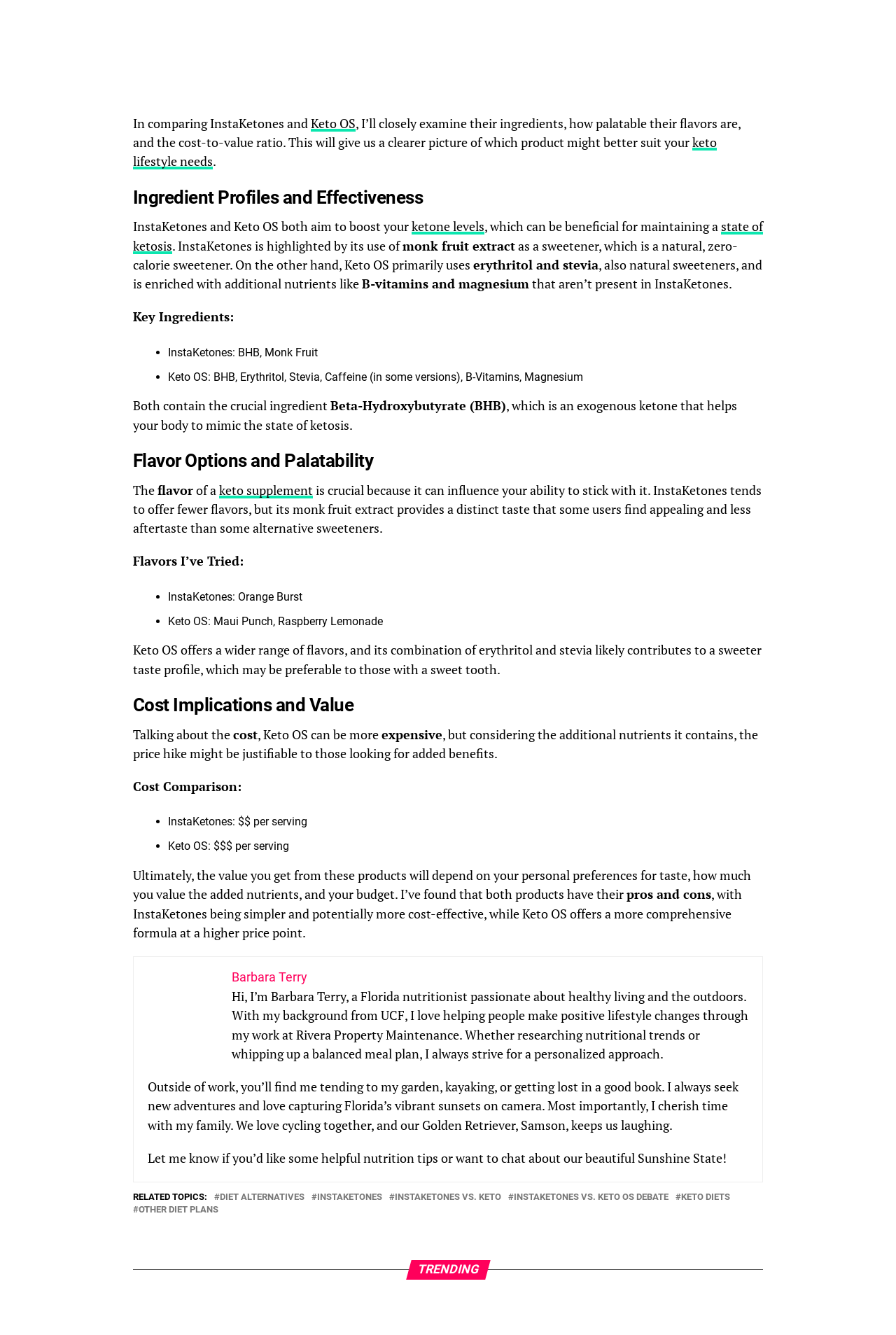From the element description Instaketones vs. Keto OS debate, predict the bounding box coordinates of the UI element. The coordinates must be specified in the format (top-left x, top-left y, bottom-right x, bottom-right y) and should be within the 0 to 1 range.

[0.573, 0.894, 0.746, 0.9]